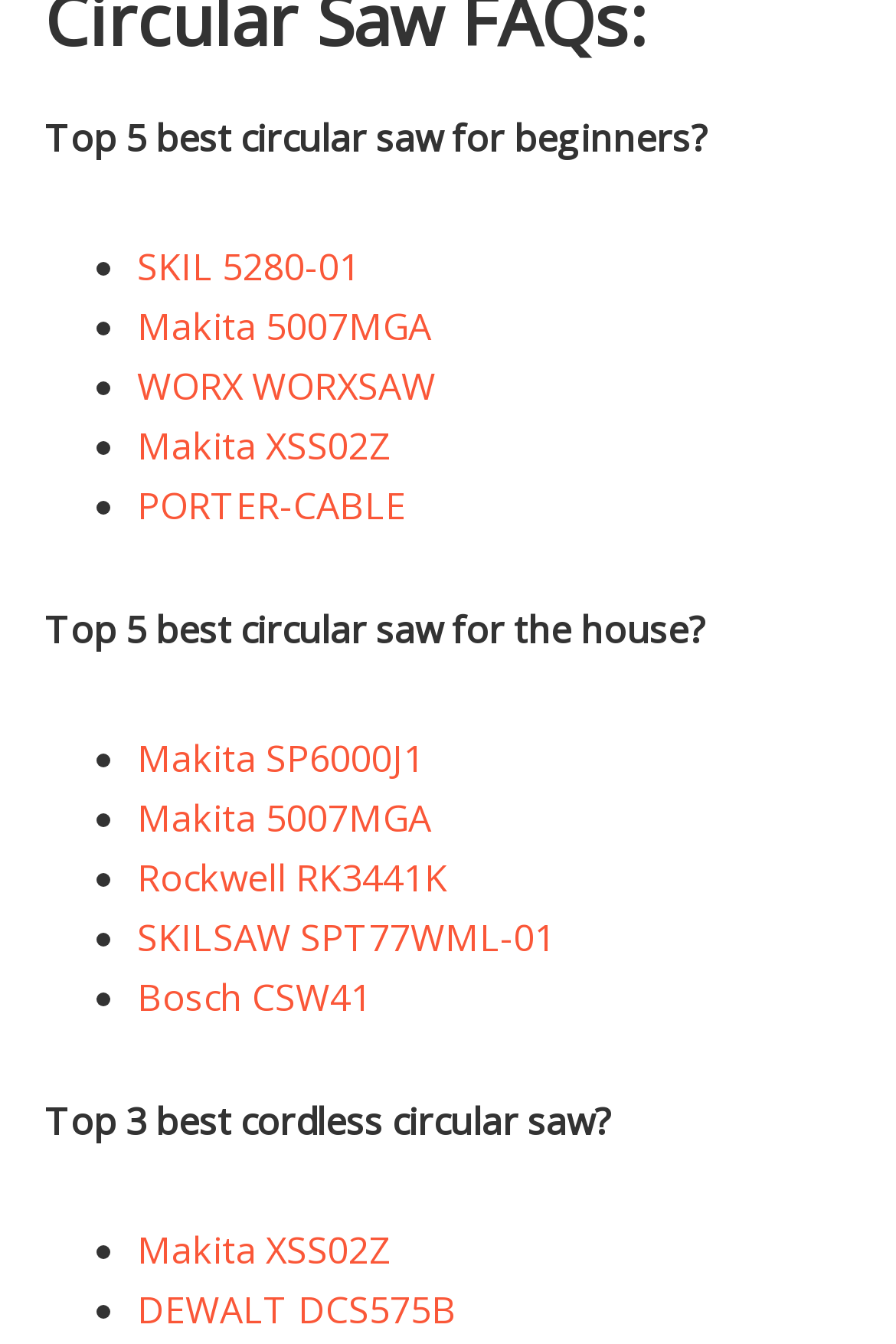Please examine the image and answer the question with a detailed explanation:
What is the third circular saw listed for the house?

I looked at the list of links under the 'Top 5 best circular saw for the house?' heading and found that the third link is 'Rockwell RK3441K'.